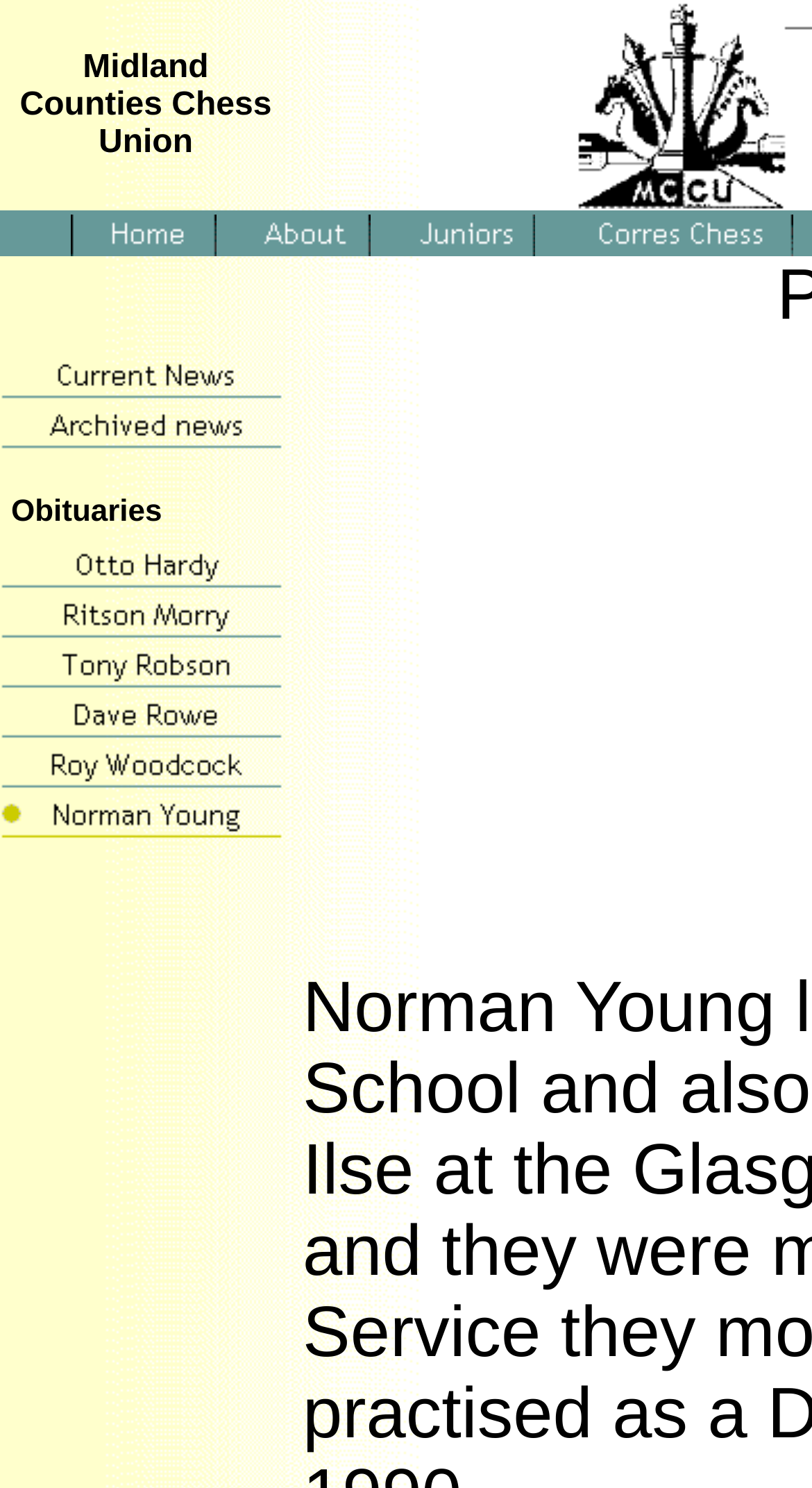Answer the question below in one word or phrase:
What is the last link in the navigation menu?

Correspondence Chess